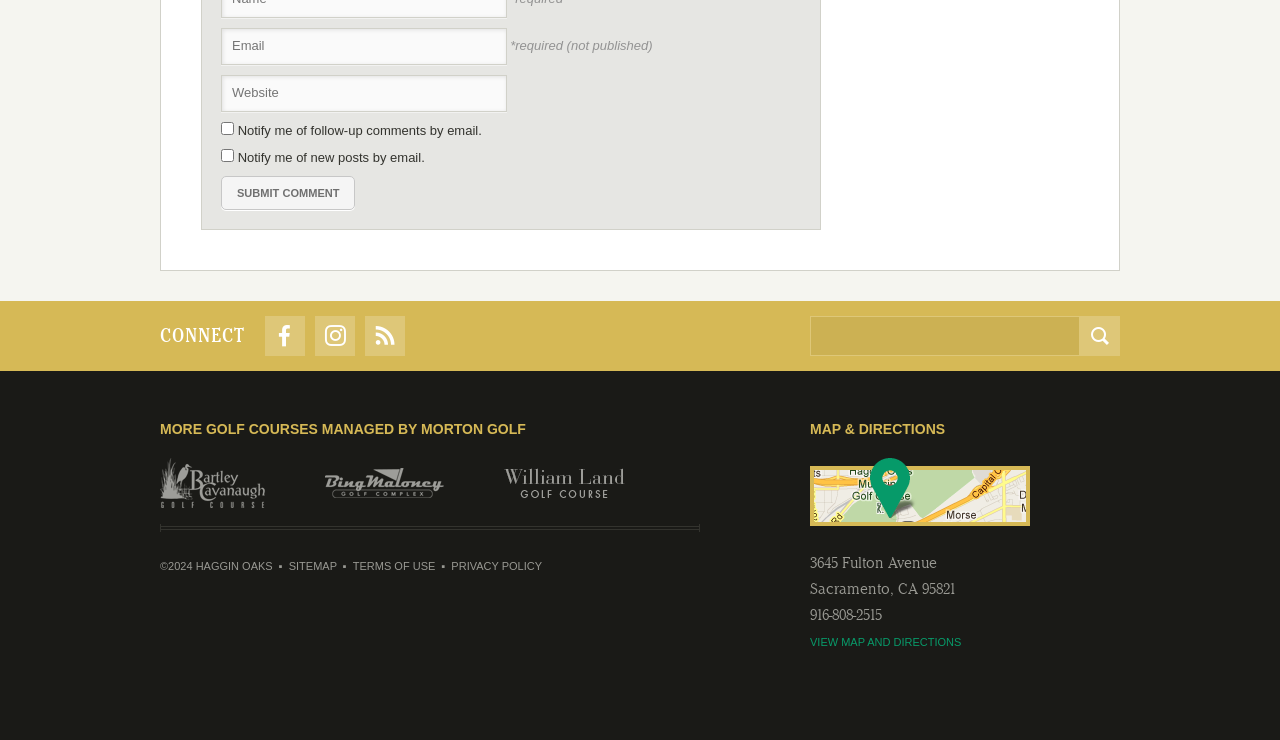Find the bounding box coordinates for the area that must be clicked to perform this action: "Submit comment".

[0.173, 0.237, 0.278, 0.284]